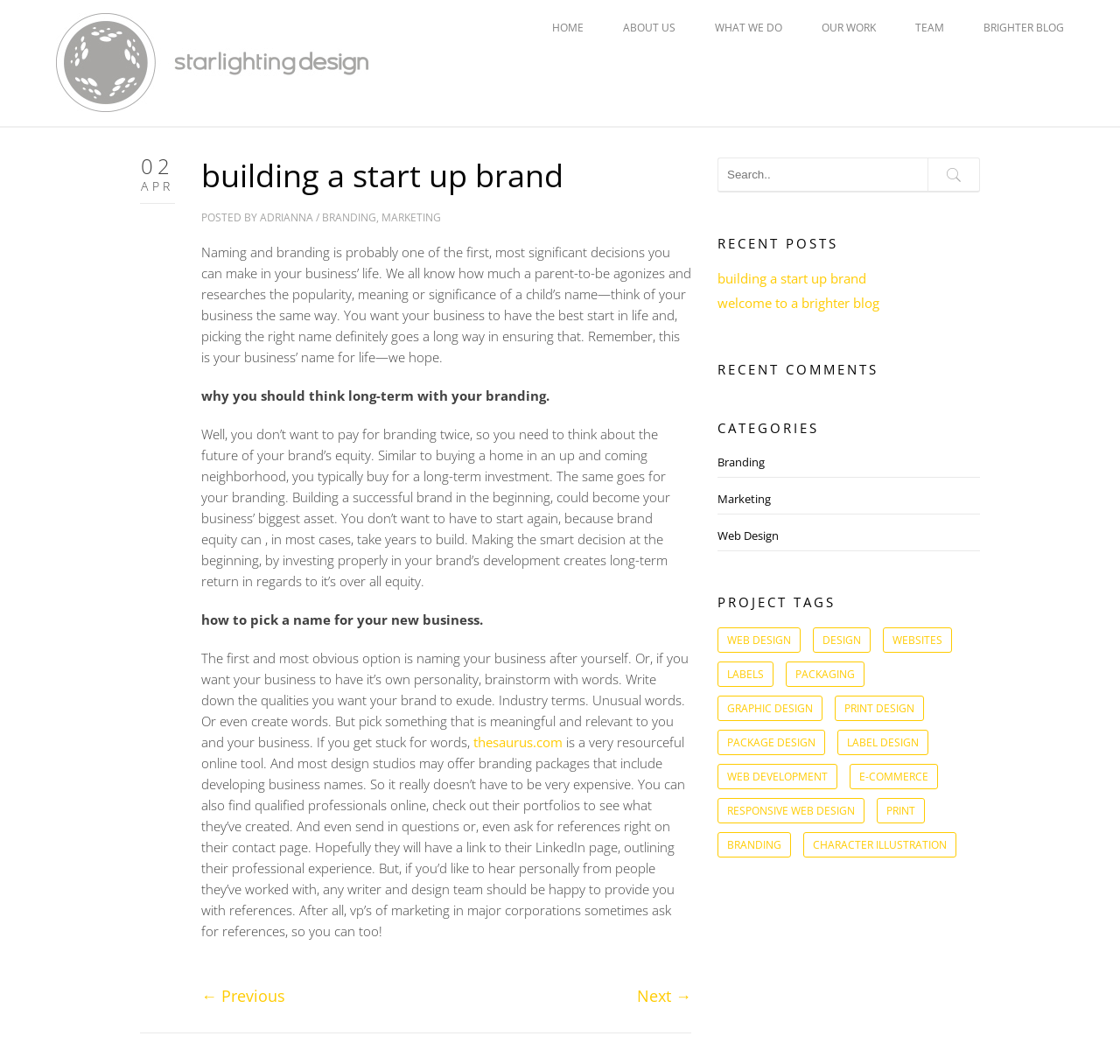Find the bounding box coordinates for the HTML element specified by: "News & Events".

None